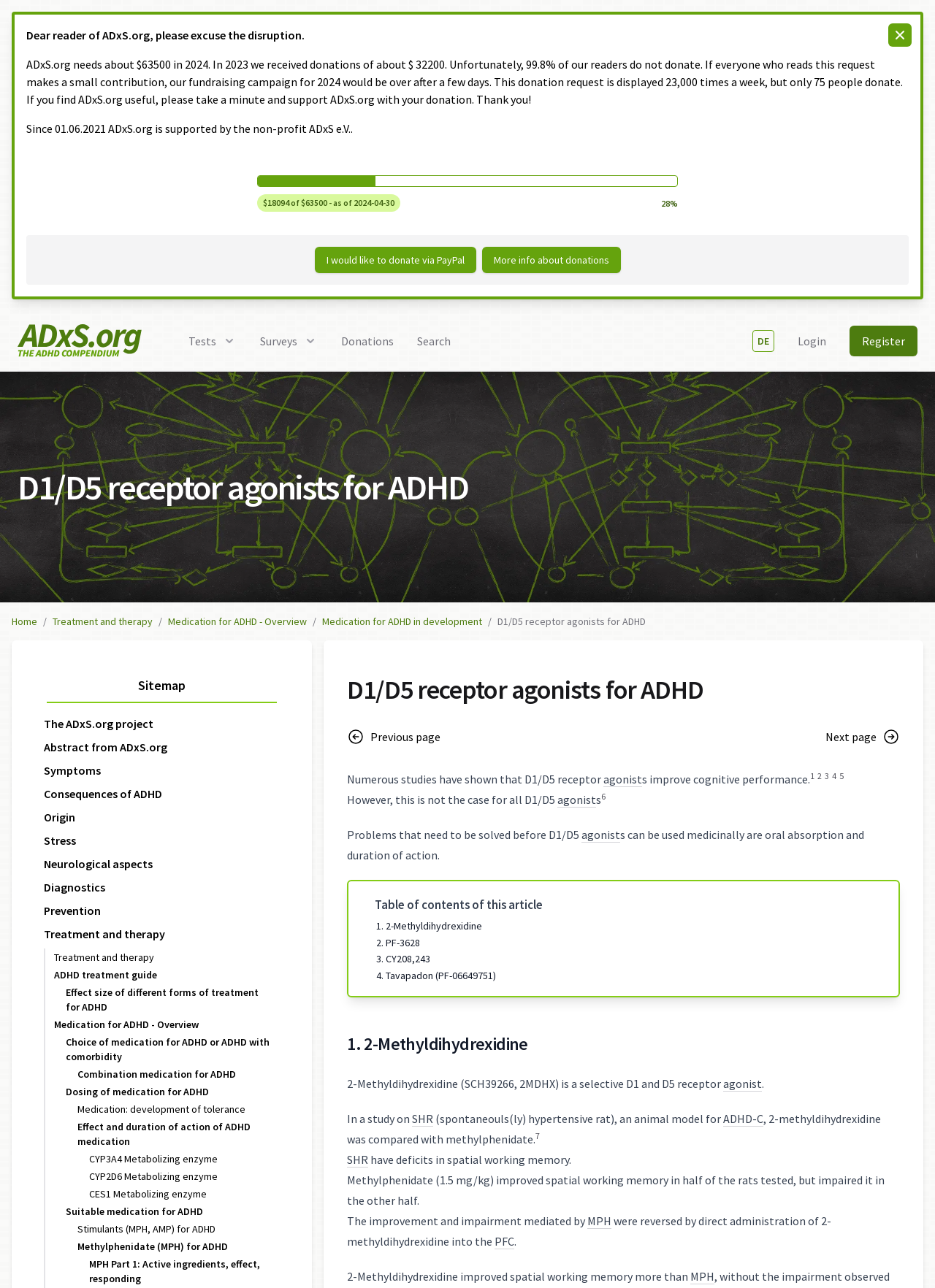Locate the bounding box coordinates of the element that should be clicked to fulfill the instruction: "read about D1/D5 receptor agonists for ADHD".

[0.371, 0.599, 0.962, 0.611]